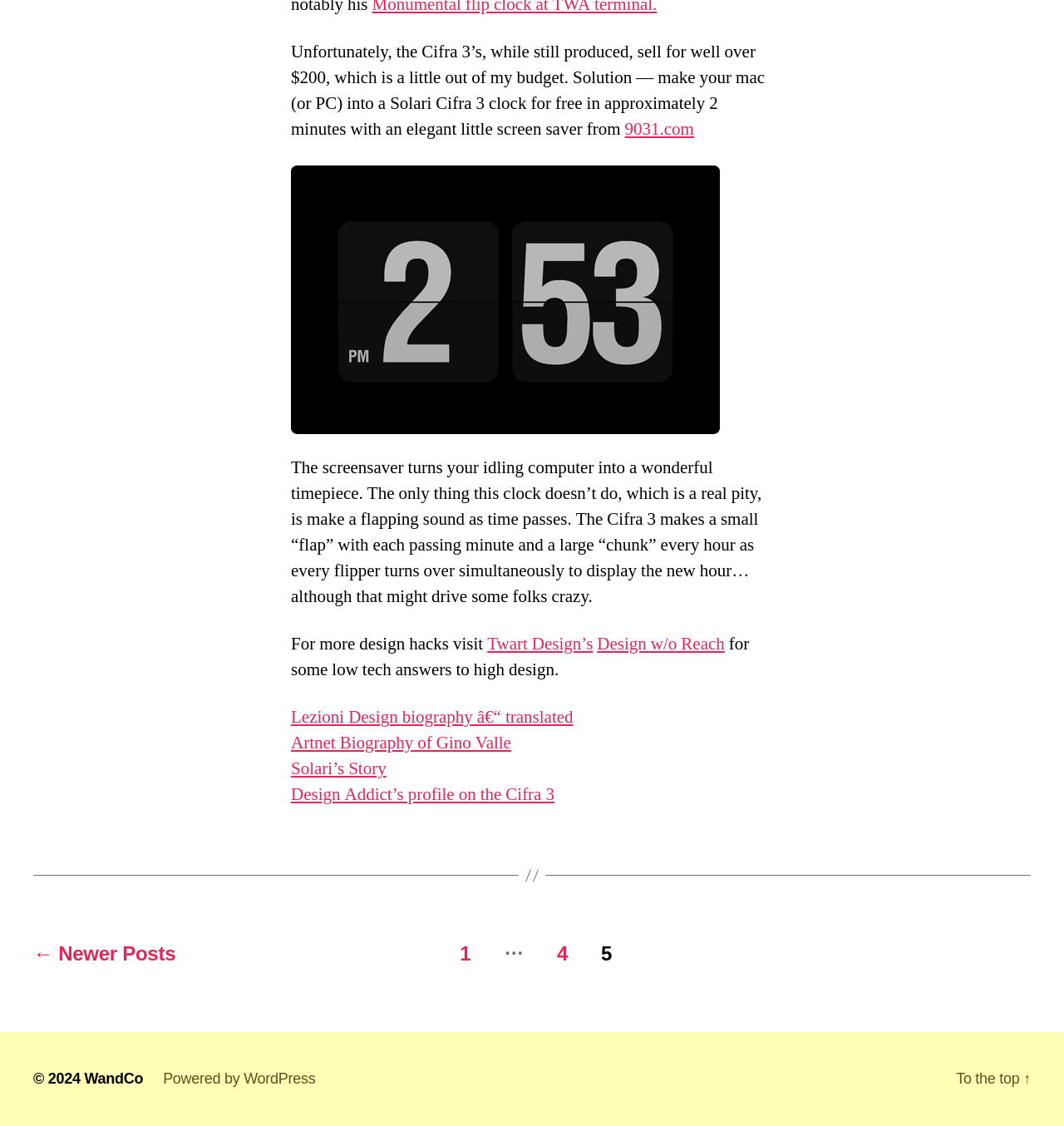Find the bounding box coordinates of the element you need to click on to perform this action: 'Read newer posts'. The coordinates should be represented by four float values between 0 and 1, in the format [left, top, right, bottom].

[0.031, 0.837, 0.165, 0.858]